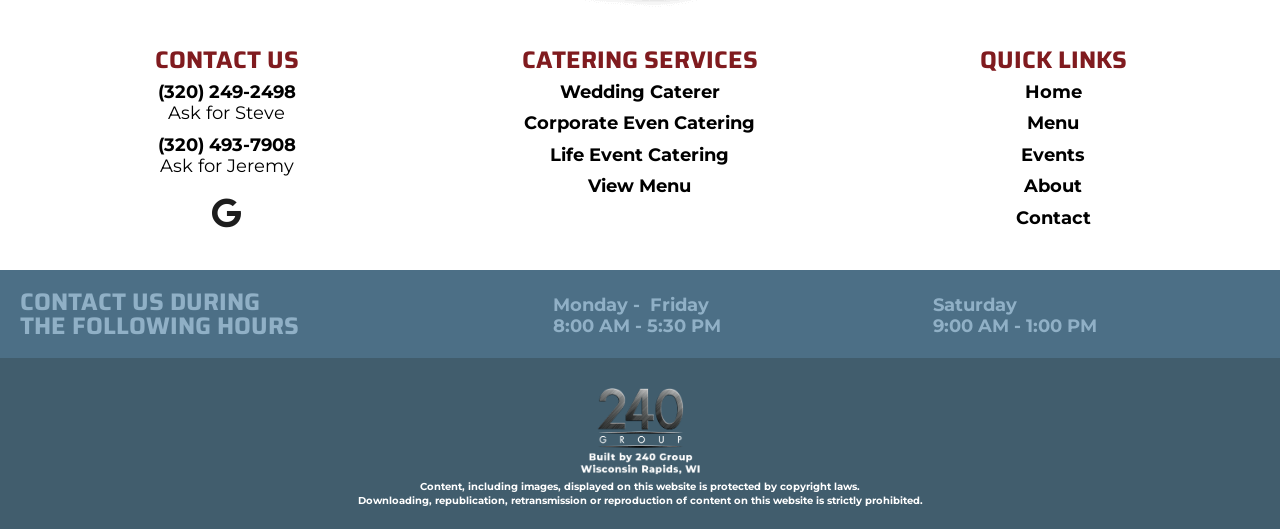Please locate the clickable area by providing the bounding box coordinates to follow this instruction: "Call the phone number (320) 249-2498".

[0.123, 0.153, 0.231, 0.194]